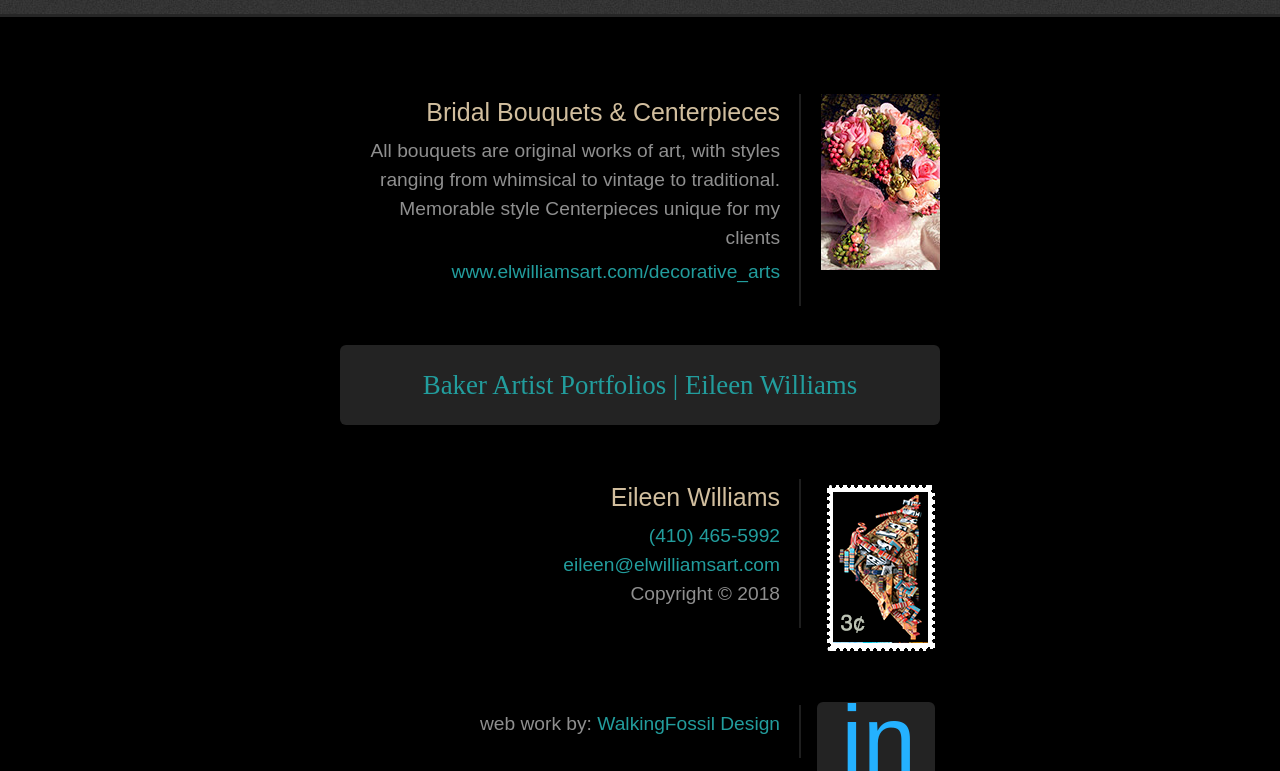Identify the bounding box for the UI element that is described as follows: "eileen@elwilliamsart.com".

[0.44, 0.719, 0.609, 0.746]